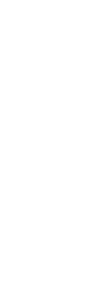Provide a thorough description of the image.

This image represents a screenshot of a mobile application designed for transforming photos into cartoon-style images. The app is identified as "cartooni effect," which allows users to easily edit their photographs and create fun cartoon versions of themselves or their surroundings. The interface likely features user-friendly tools and options for customization, making it an attractive choice for photography enthusiasts looking to add a playful touch to their images. The application appears to be associated with the category of photography and offers various image editing features, suggesting that it aims to enhance the creative capabilities of its users.